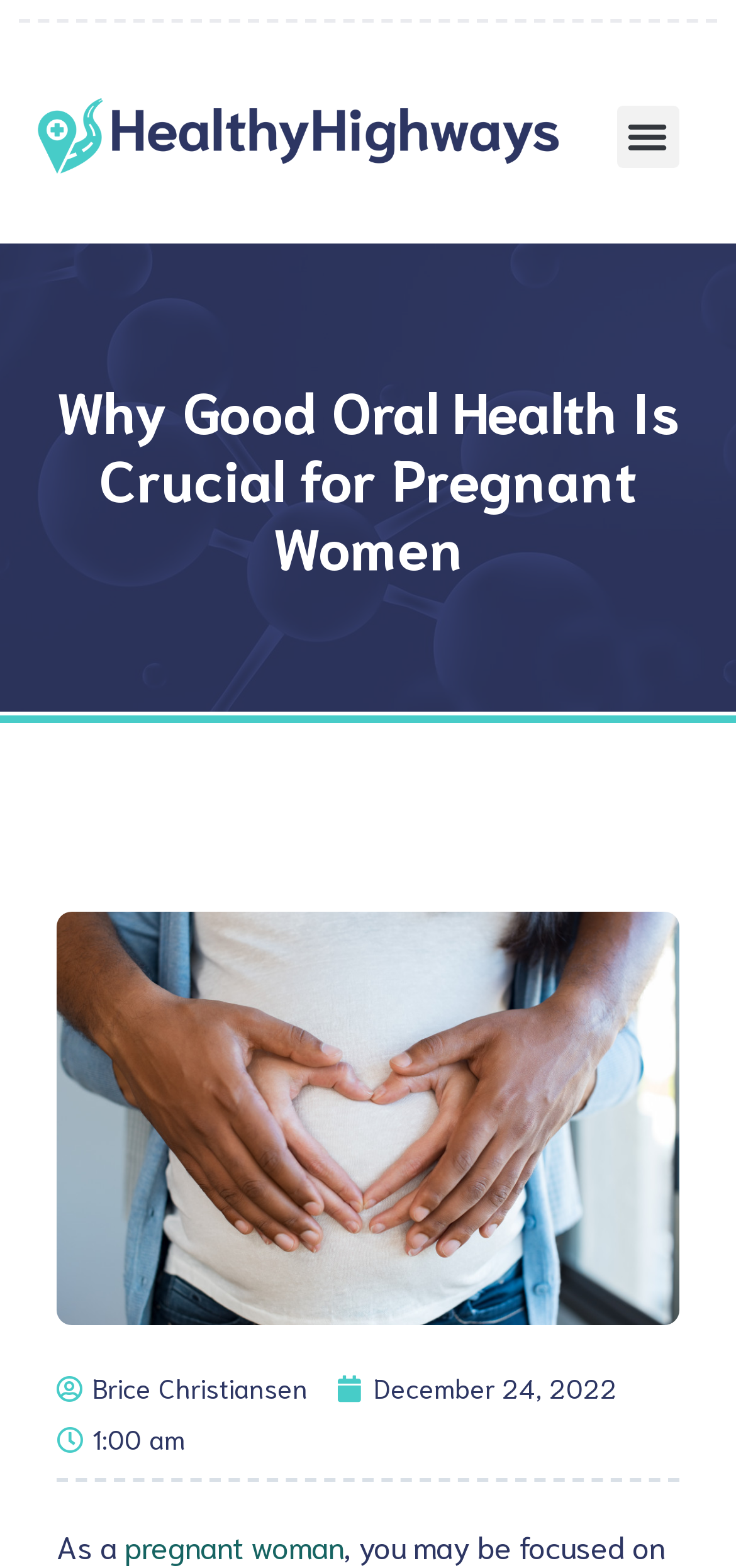What time was the article published?
Using the image provided, answer with just one word or phrase.

1:00 am